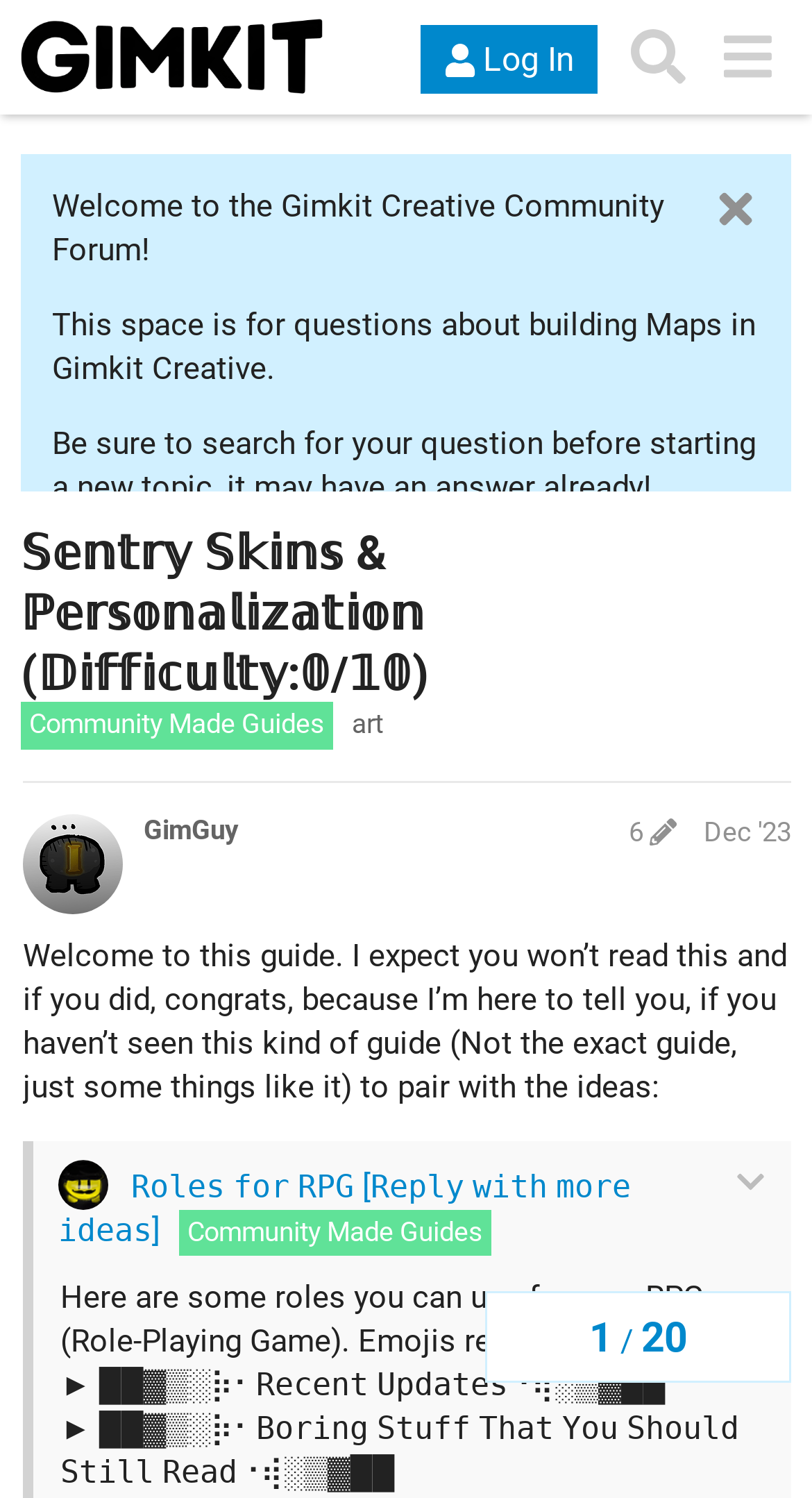Find the bounding box coordinates of the clickable region needed to perform the following instruction: "Read the post by 'GimGuy'". The coordinates should be provided as four float numbers between 0 and 1, i.e., [left, top, right, bottom].

[0.177, 0.543, 0.974, 0.569]